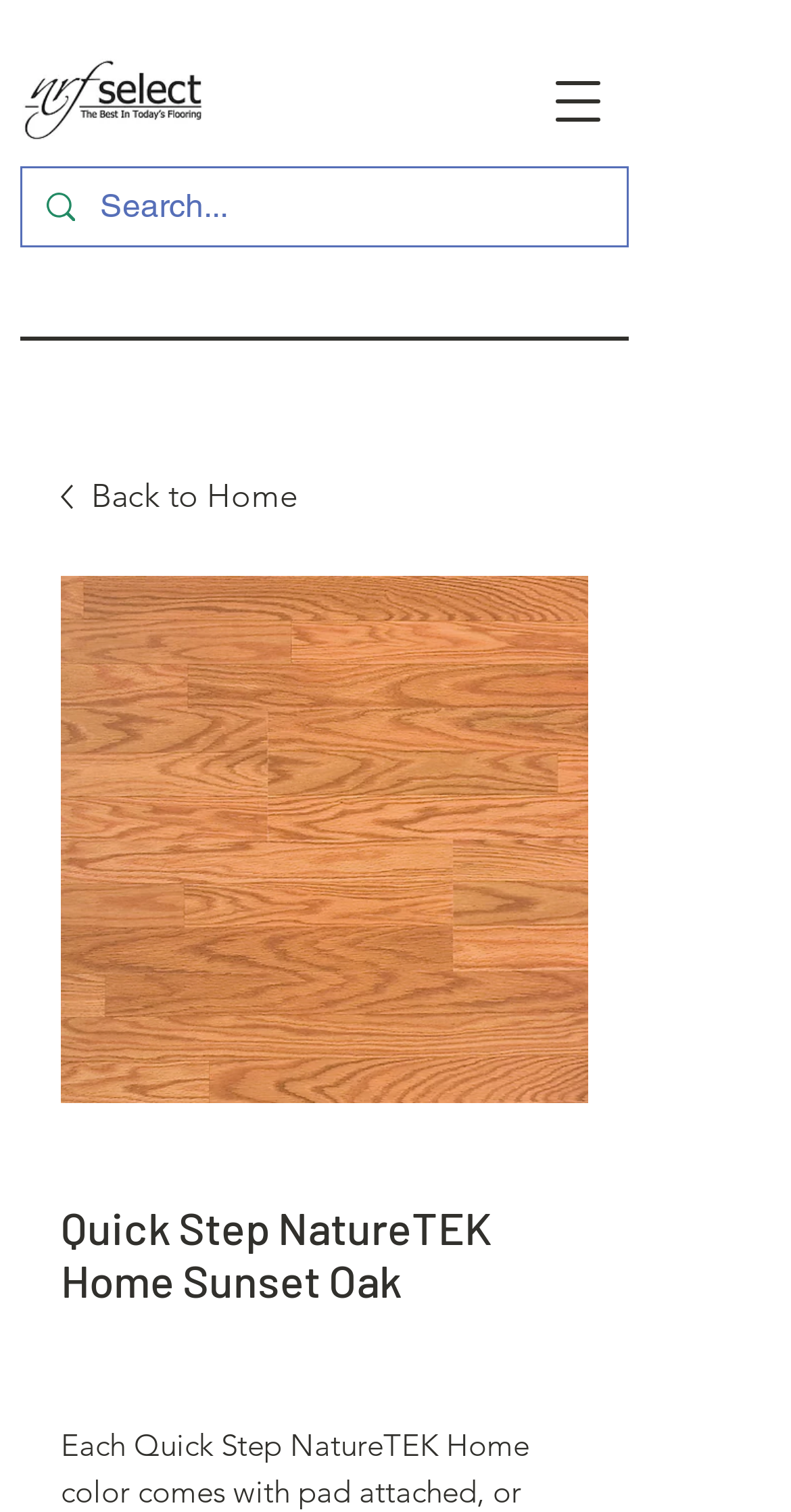Look at the image and answer the question in detail:
Is there a search box on the webpage?

I can see a search box on the webpage because there is an element with the type 'searchbox' and the text 'Search...' inside it, which is a common indicator of a search box.